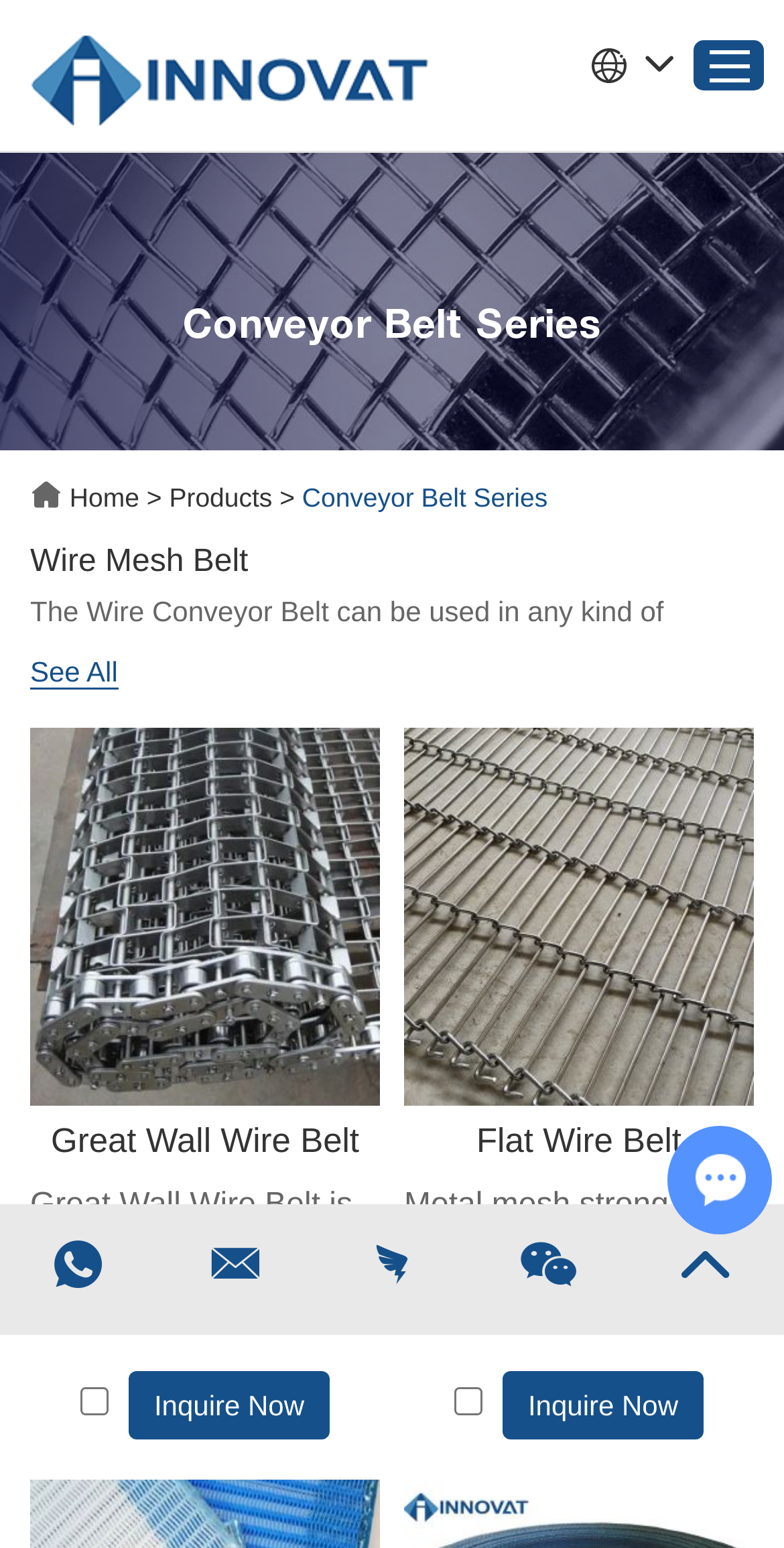Locate the bounding box of the user interface element based on this description: "parent_node: Chat with Us title="最小化"".

[0.931, 0.757, 0.969, 0.773]